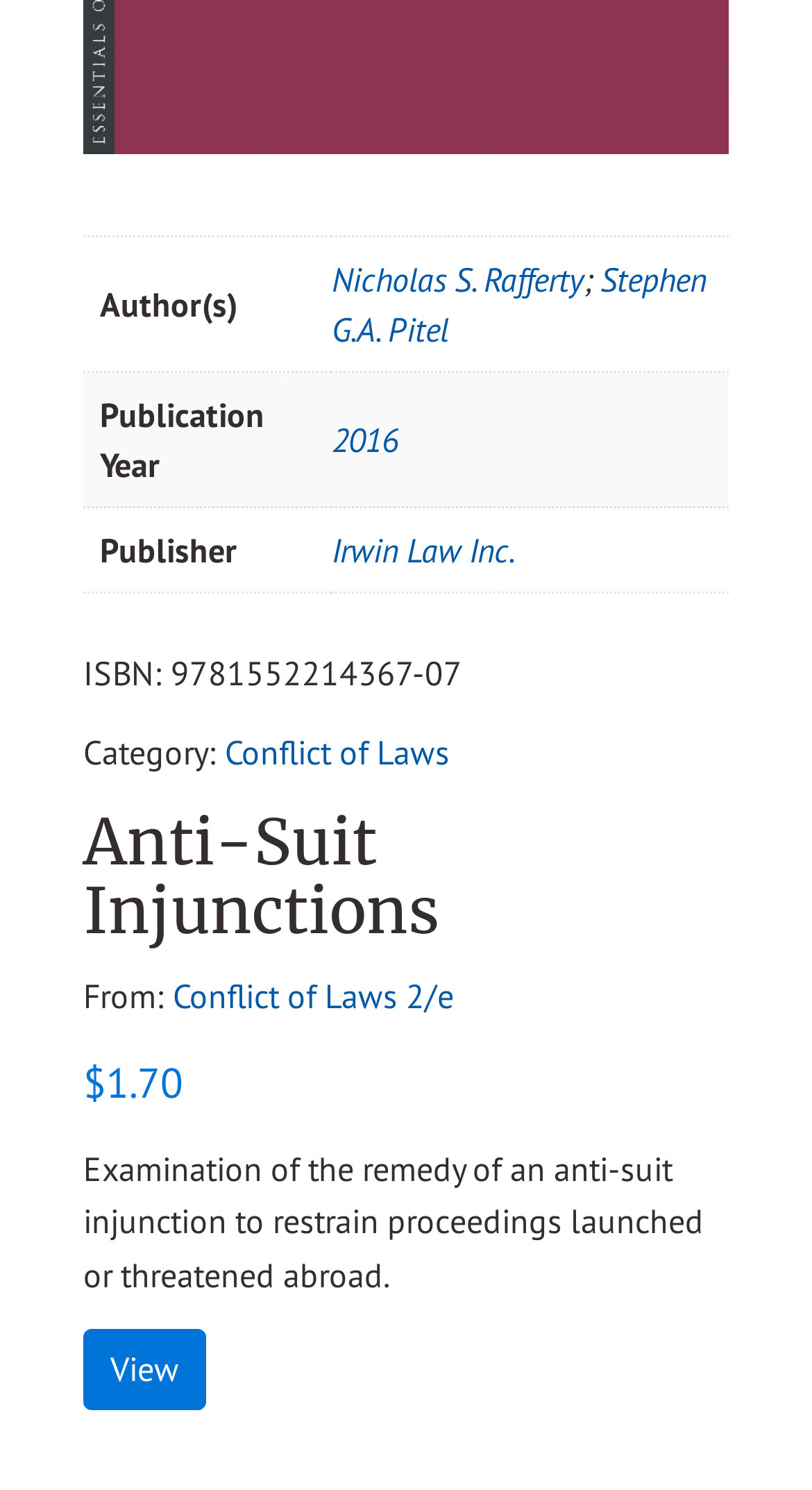Carefully examine the image and provide an in-depth answer to the question: What is the price of this book?

The price of this book can be found on the webpage, specifically below the '$' symbol. The price is $1.70.